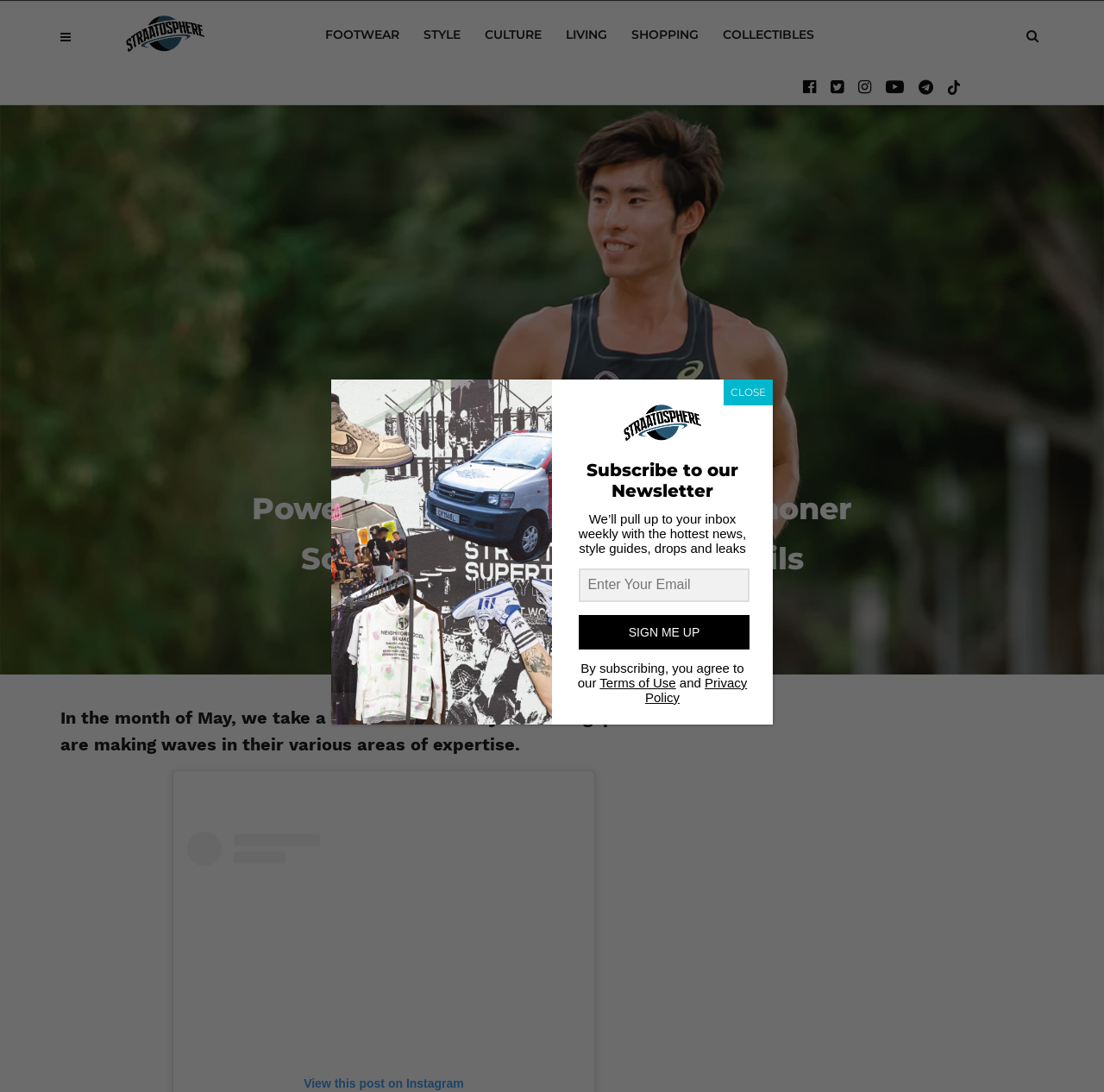What is the name of the marathoner featured in this article?
Using the visual information, answer the question in a single word or phrase.

Soh Rui Yong